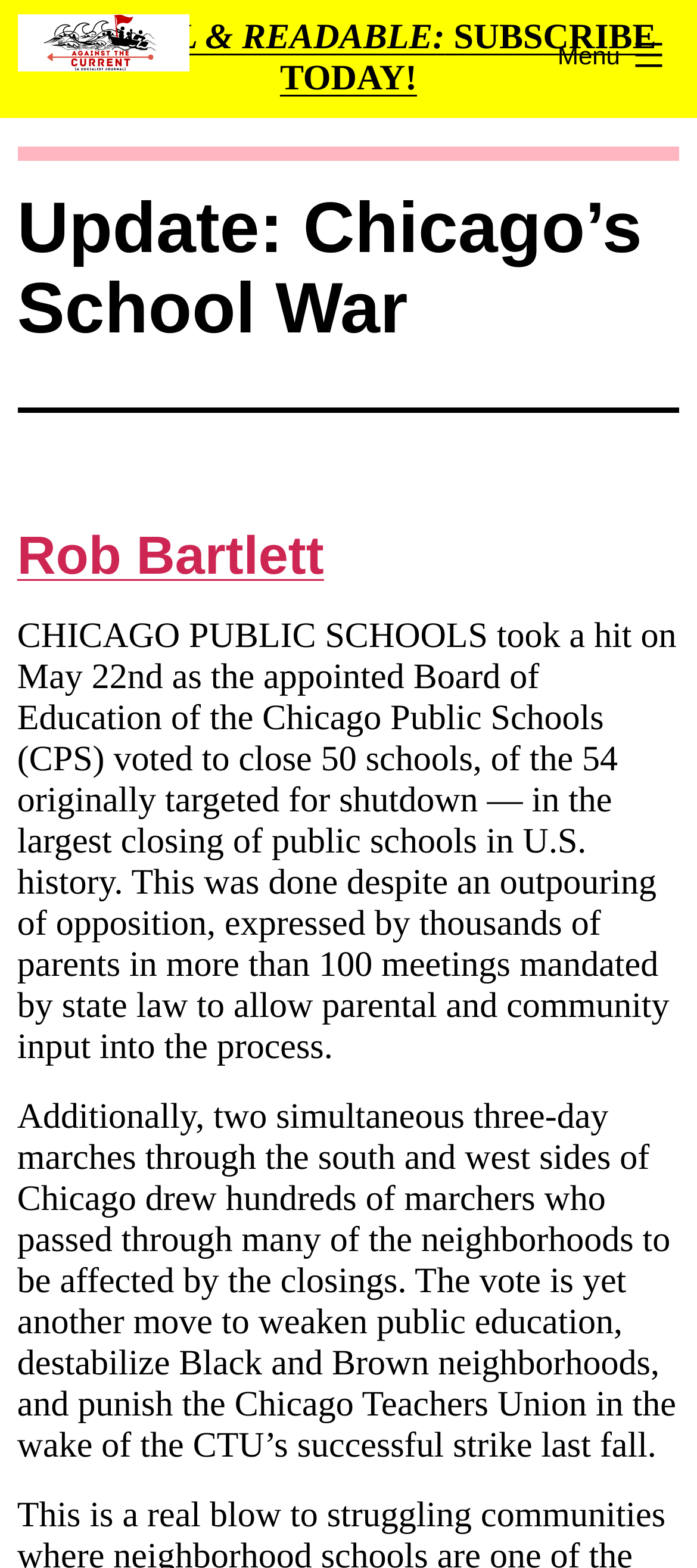Describe all significant elements and features of the webpage.

The webpage appears to be an article or blog post about the Chicago Public Schools. At the top, there is a prominent link to subscribe to a publication called "RADICAL & READABLE" and another link to "Against the Current" with an accompanying image. Below these links, there is a menu button on the right side of the page.

The main content of the page is divided into sections. The first section has a heading "Update: Chicago’s School War" and is followed by a subheading "Rob Bartlett". Below this, there is a paragraph of text that summarizes the recent decision by the Chicago Public Schools to close 50 schools, despite opposition from parents and the community. This paragraph is quite long and takes up a significant portion of the page.

Below this paragraph, there is another block of text that continues to discuss the implications of the school closures, including the impact on Black and Brown neighborhoods and the Chicago Teachers Union. This text is also quite lengthy and appears to be the main body of the article.

Overall, the page has a simple layout with a focus on the text content, and there are no other prominent images or UI elements besides the links and menu button at the top.